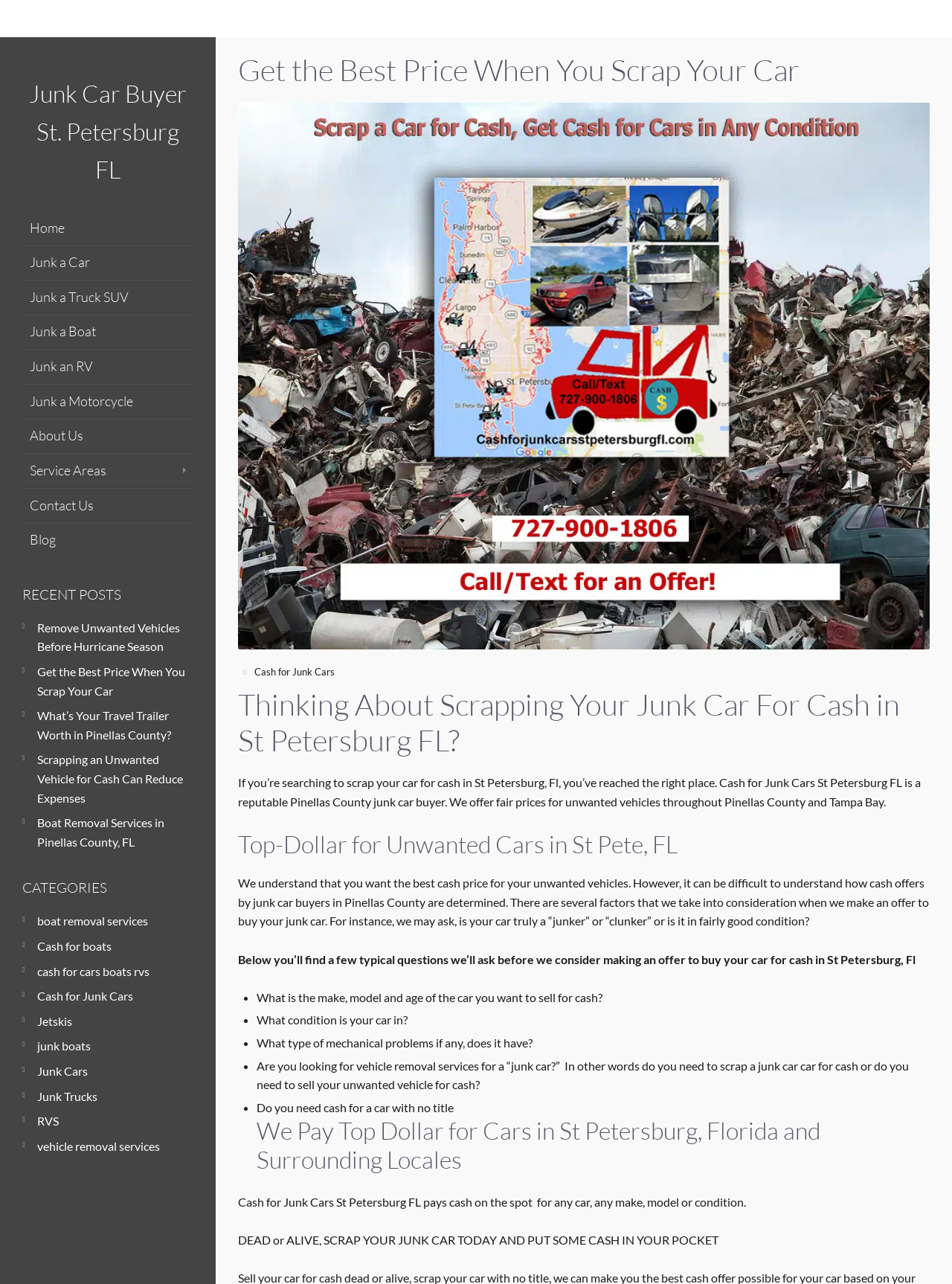Find the bounding box coordinates of the clickable area that will achieve the following instruction: "Read 'RECENT POSTS' section".

[0.023, 0.456, 0.127, 0.47]